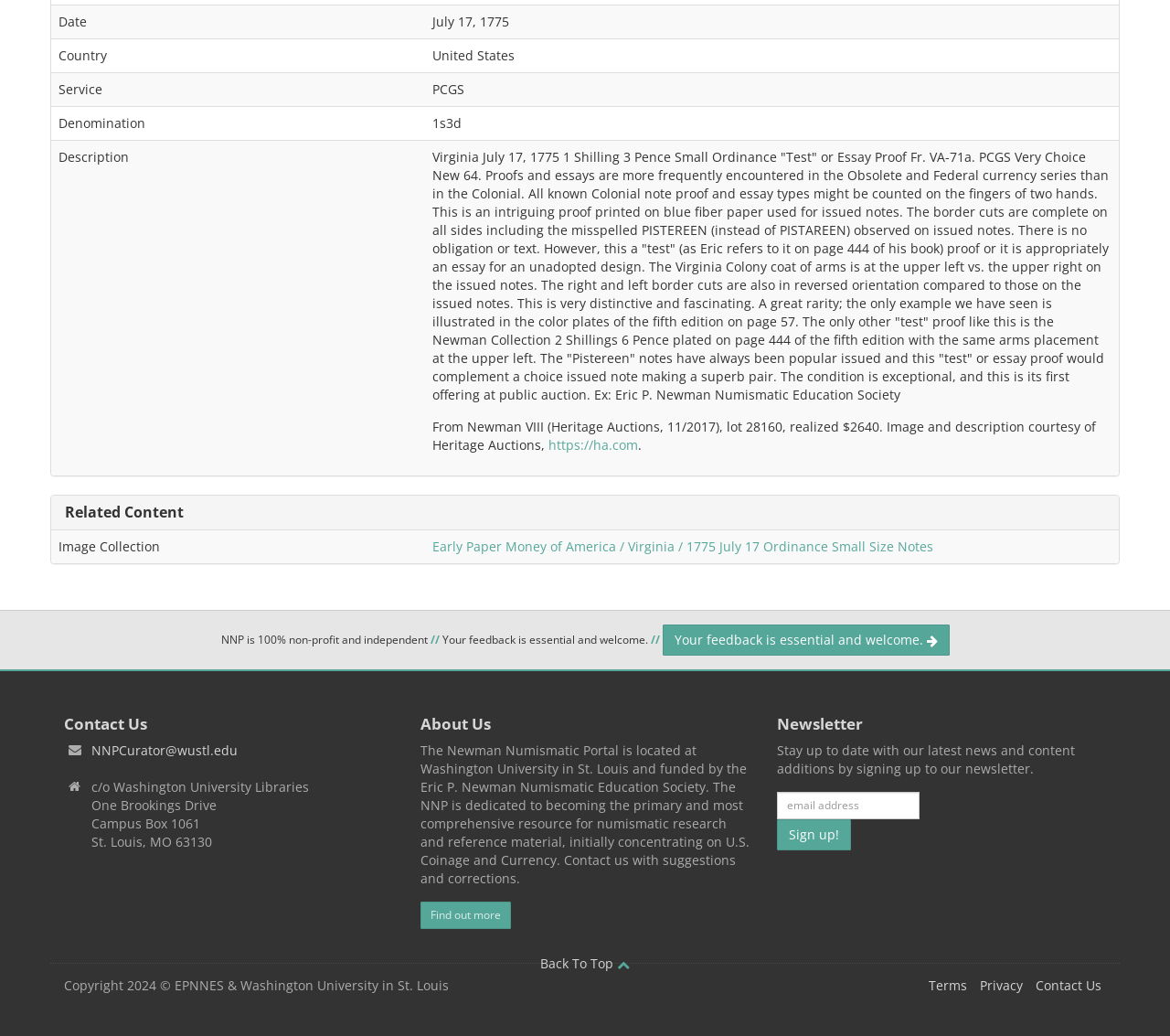Given the element description: "Contact Us", predict the bounding box coordinates of the UI element it refers to, using four float numbers between 0 and 1, i.e., [left, top, right, bottom].

[0.885, 0.943, 0.941, 0.959]